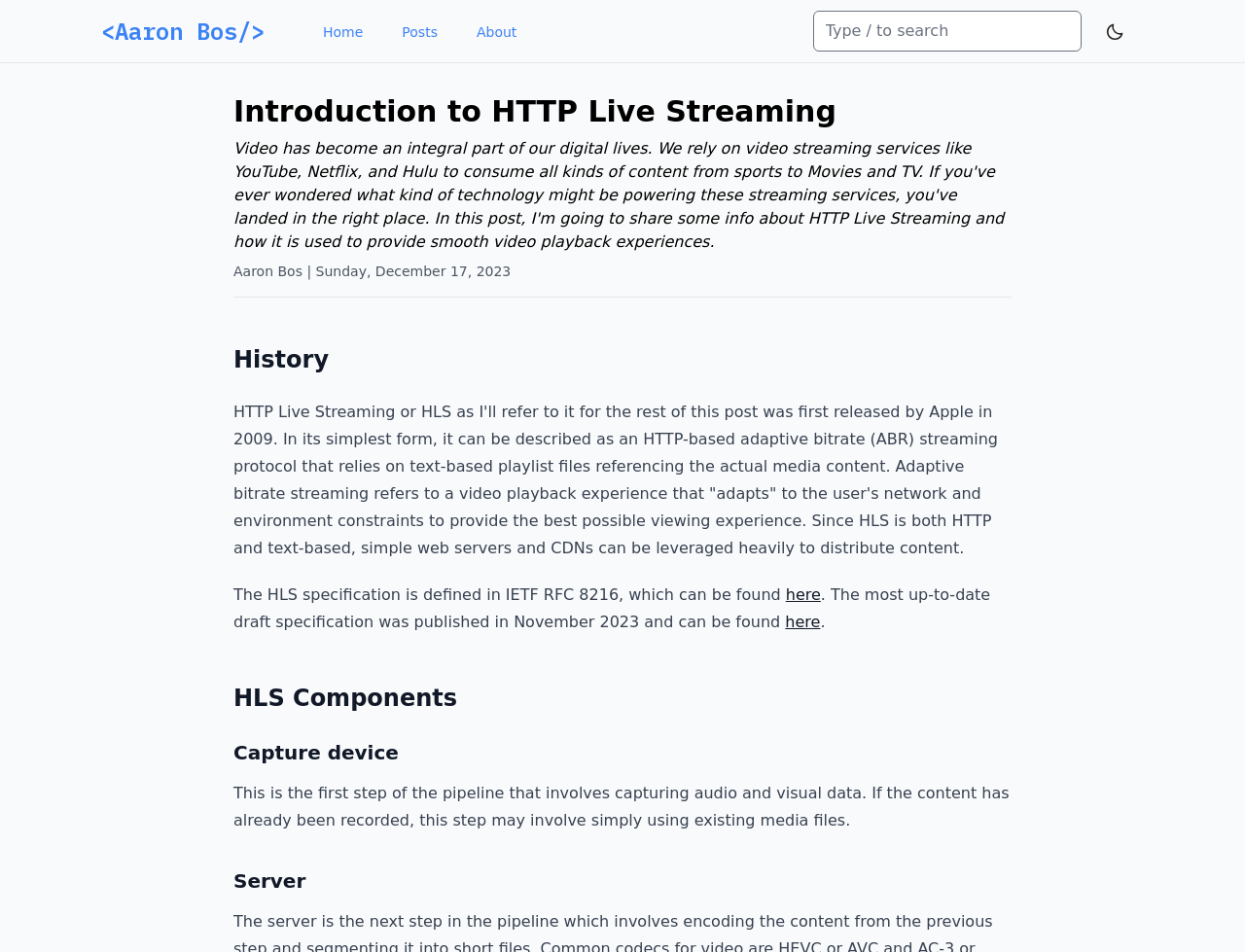From the image, can you give a detailed response to the question below:
What is the first step in the HLS pipeline?

The first step in the HLS pipeline is the capture device, which involves capturing audio and visual data, as mentioned in the 'HLS Components' section.